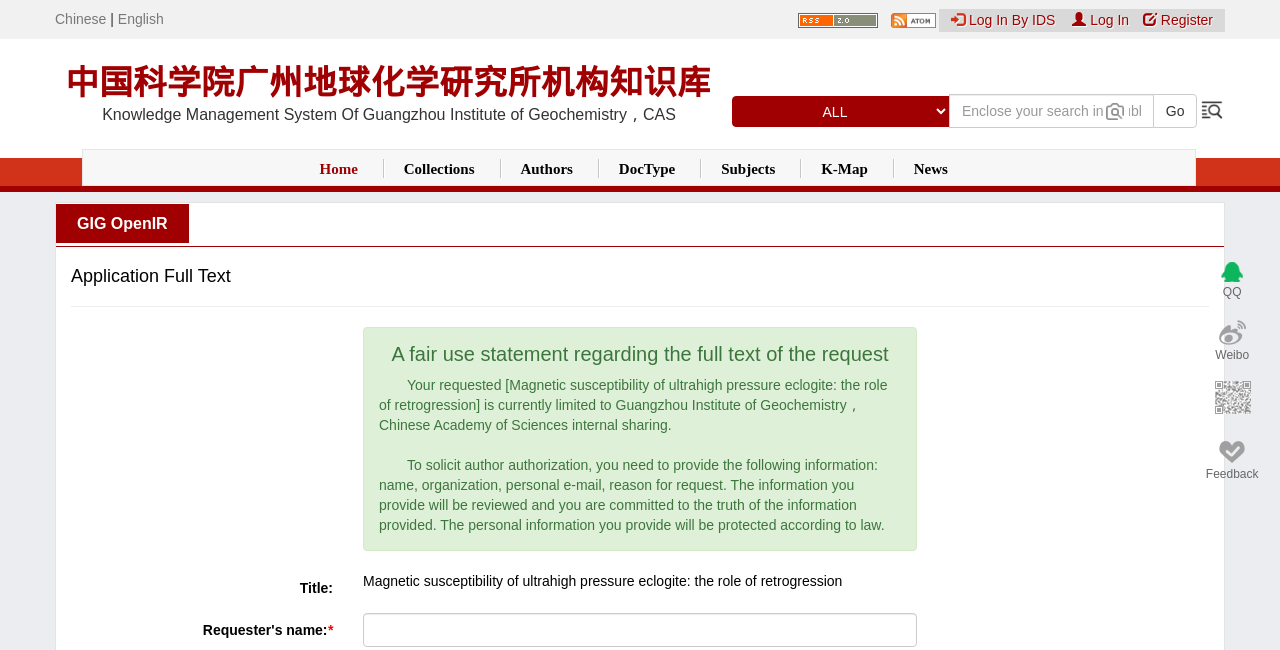Pinpoint the bounding box coordinates of the clickable area needed to execute the instruction: "Switch to Chinese". The coordinates should be specified as four float numbers between 0 and 1, i.e., [left, top, right, bottom].

[0.043, 0.017, 0.083, 0.042]